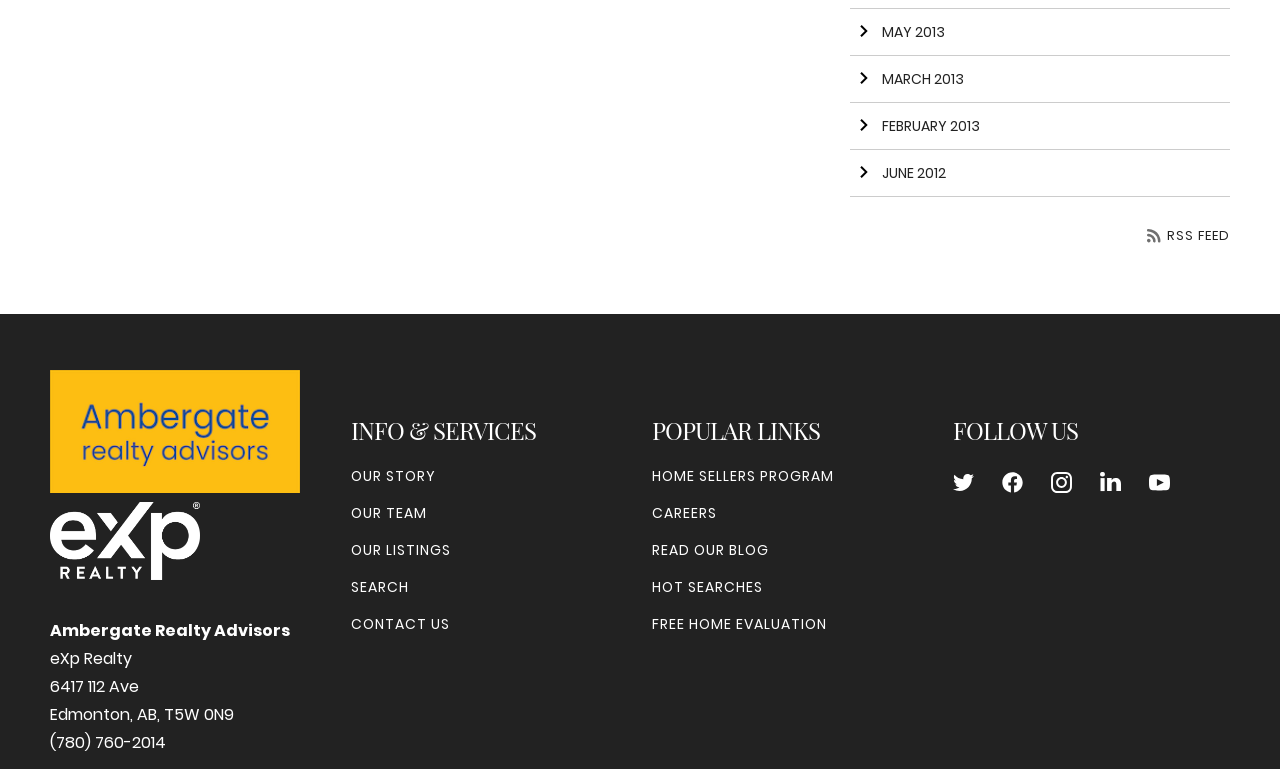Determine the bounding box coordinates for the clickable element to execute this instruction: "View RSS feed". Provide the coordinates as four float numbers between 0 and 1, i.e., [left, top, right, bottom].

[0.896, 0.294, 0.961, 0.319]